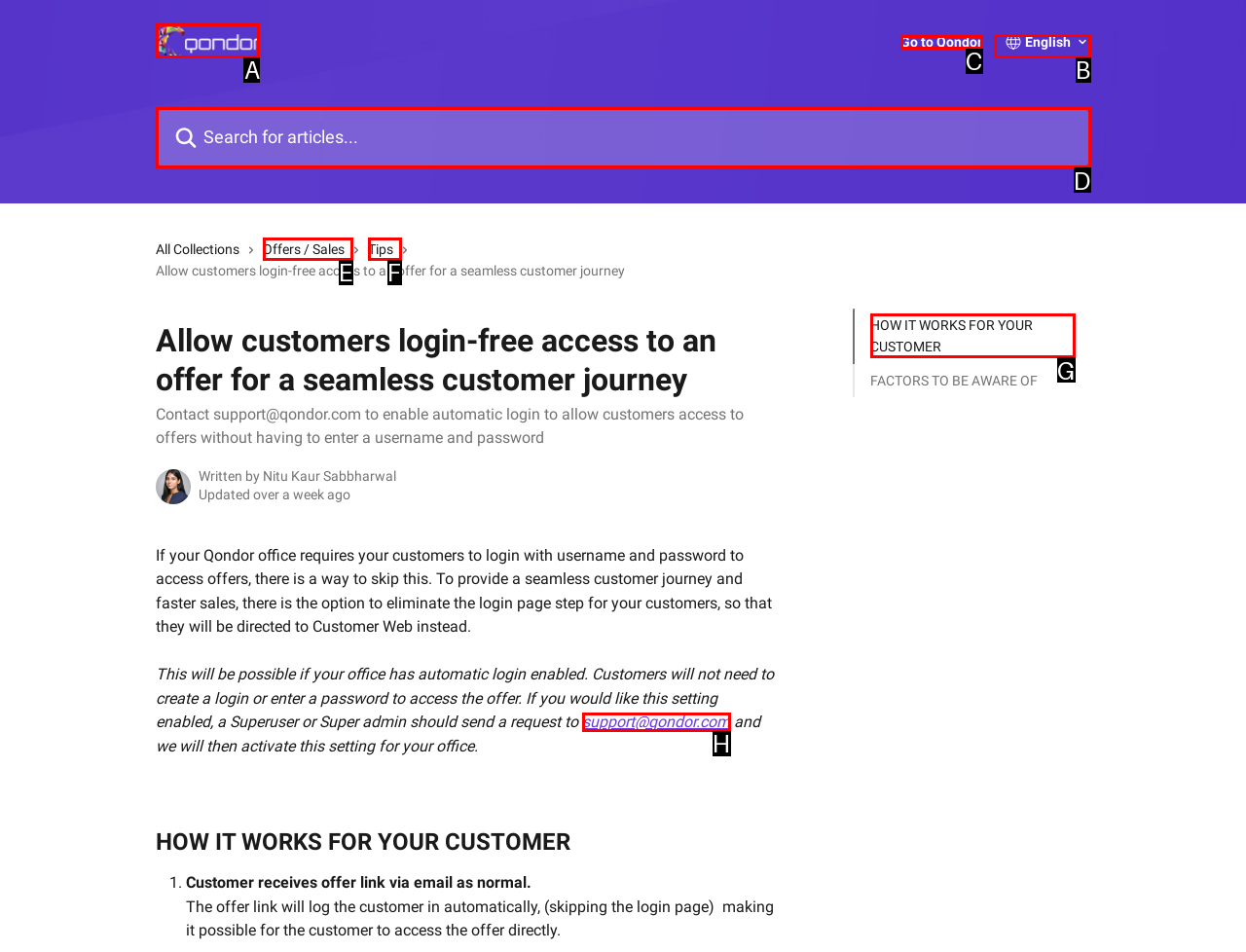Match the following description to the correct HTML element: name="q" placeholder="Search for articles..." Indicate your choice by providing the letter.

D